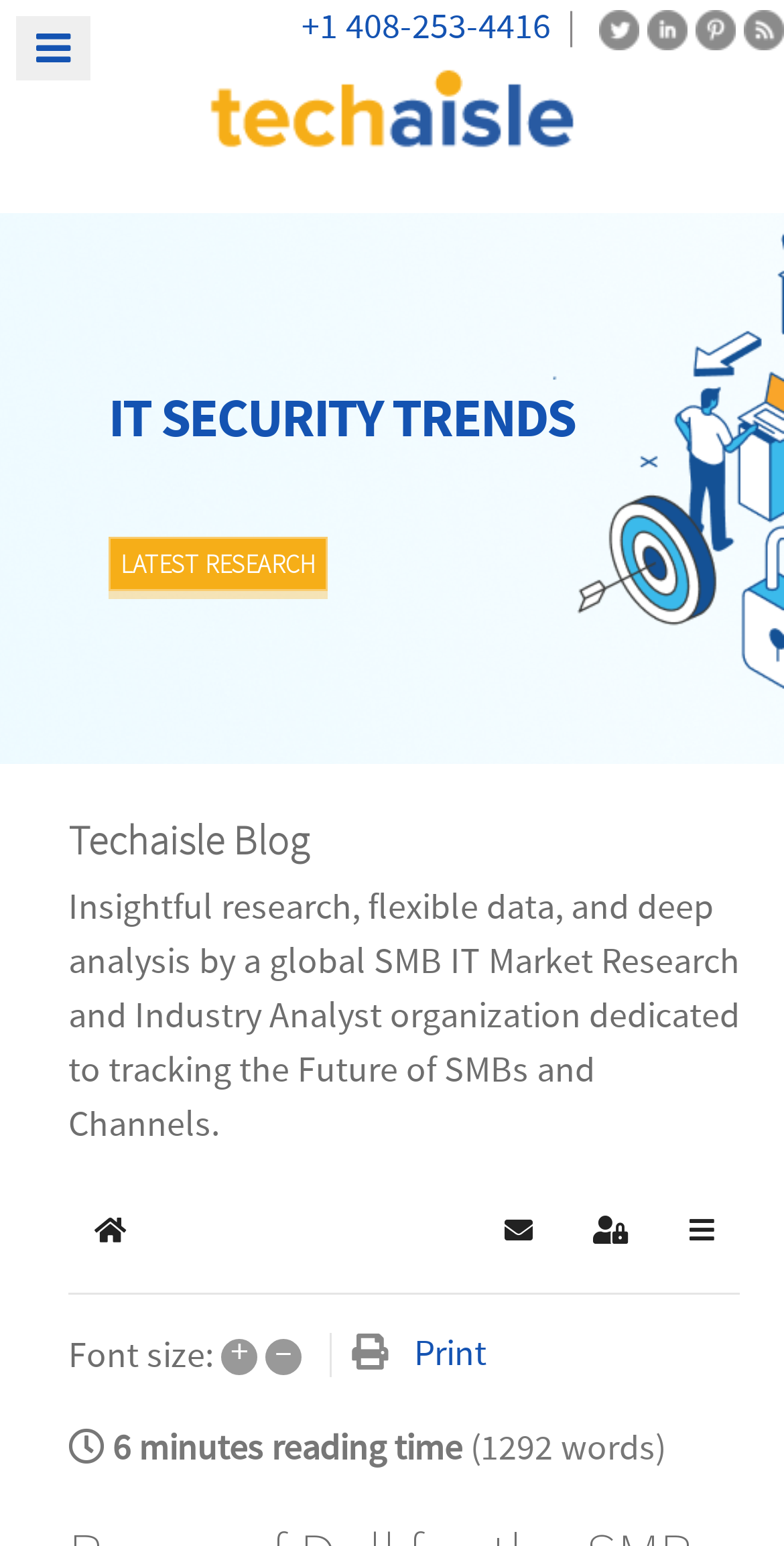Can you find the bounding box coordinates for the element that needs to be clicked to execute this instruction: "Subscribe to the blog"? The coordinates should be given as four float numbers between 0 and 1, i.e., [left, top, right, bottom].

[0.61, 0.771, 0.713, 0.82]